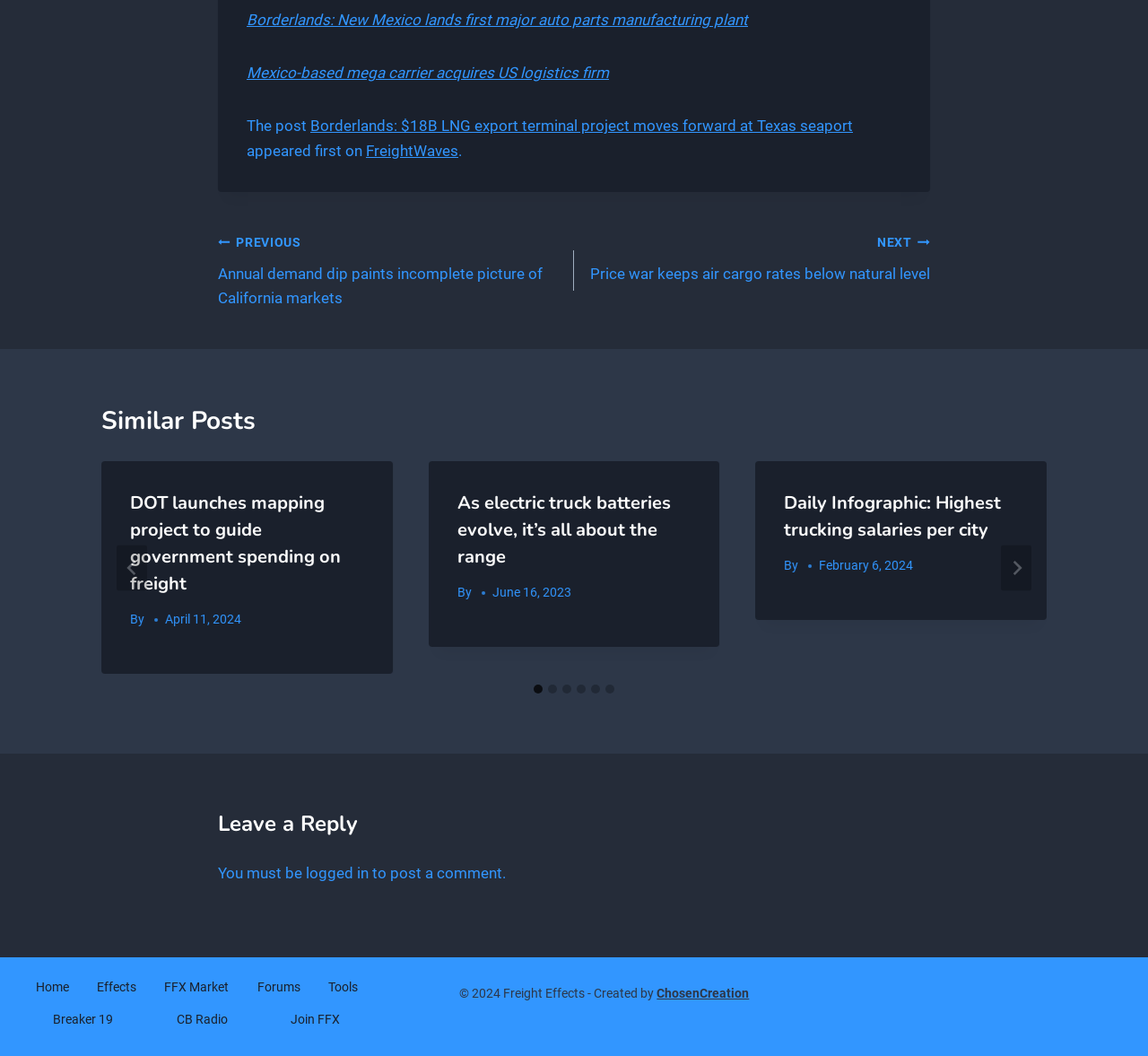Show the bounding box coordinates for the HTML element described as: "aria-label="Go to last slide"".

[0.102, 0.516, 0.128, 0.559]